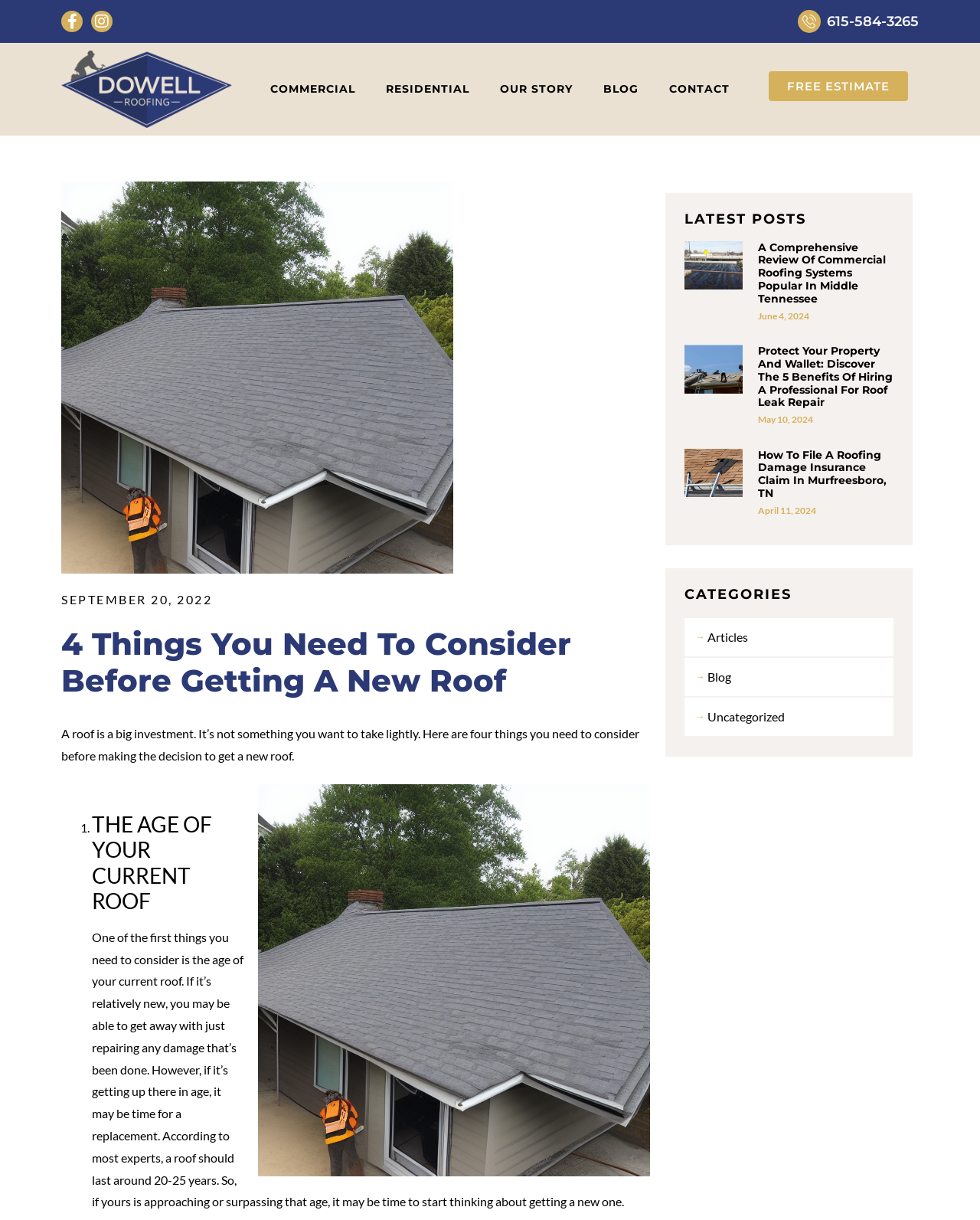Please determine the bounding box coordinates of the area that needs to be clicked to complete this task: 'Read the latest blog post'. The coordinates must be four float numbers between 0 and 1, formatted as [left, top, right, bottom].

[0.698, 0.197, 0.912, 0.272]